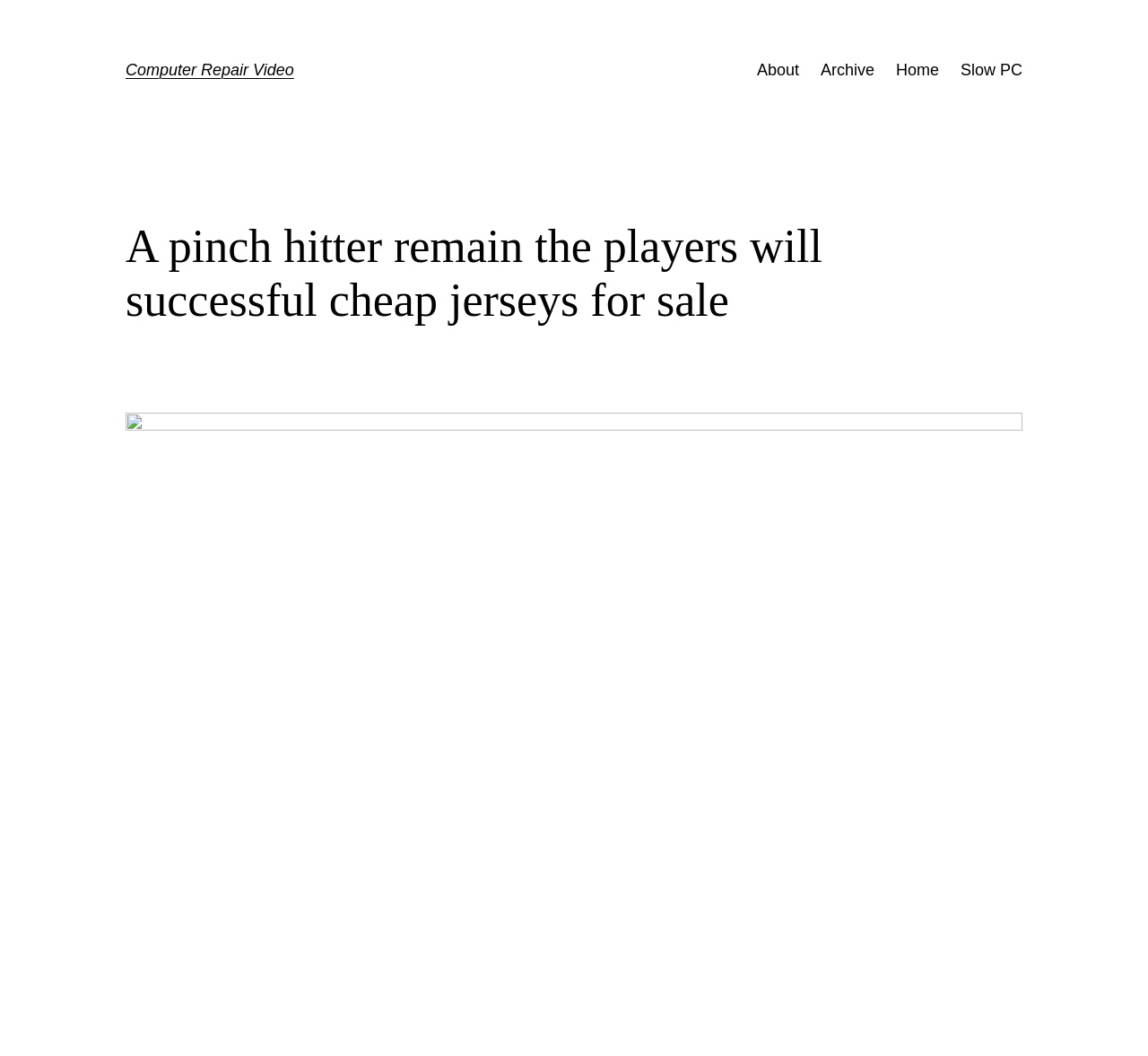Give a detailed explanation of the elements present on the webpage.

The webpage appears to be a blog or article page, with a main heading "A pinch hitter remain the players will successful cheap jerseys for sale" located near the top of the page. Below this heading, there is a smaller heading "Computer Repair Video" which is also a link. 

To the top right of the page, there are four links: "About", "Archive", "Home", and "Slow PC", arranged horizontally in that order. These links are positioned near the top of the page, above the main heading.